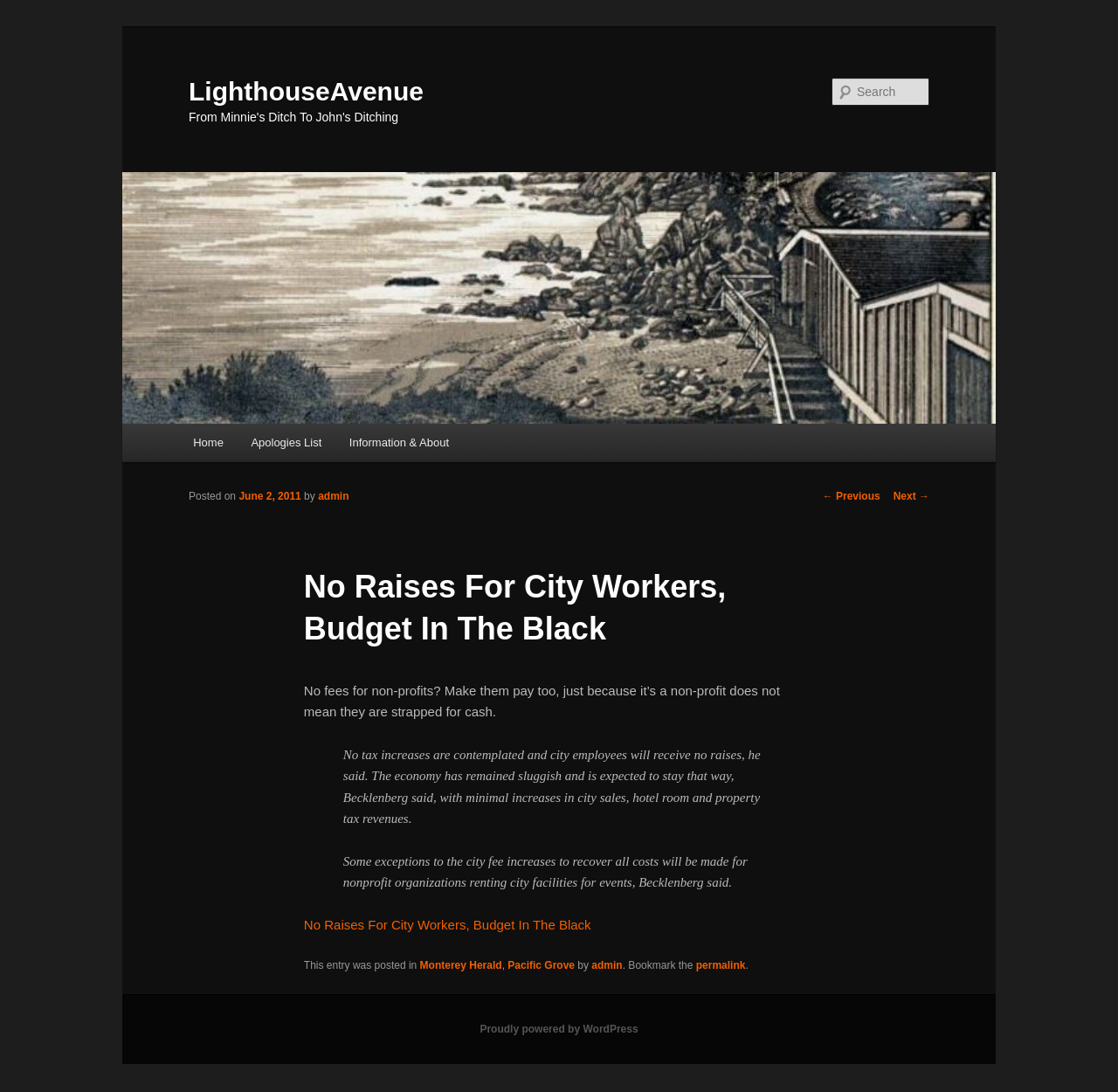Please indicate the bounding box coordinates for the clickable area to complete the following task: "View article posted on June 2, 2011". The coordinates should be specified as four float numbers between 0 and 1, i.e., [left, top, right, bottom].

[0.214, 0.449, 0.269, 0.46]